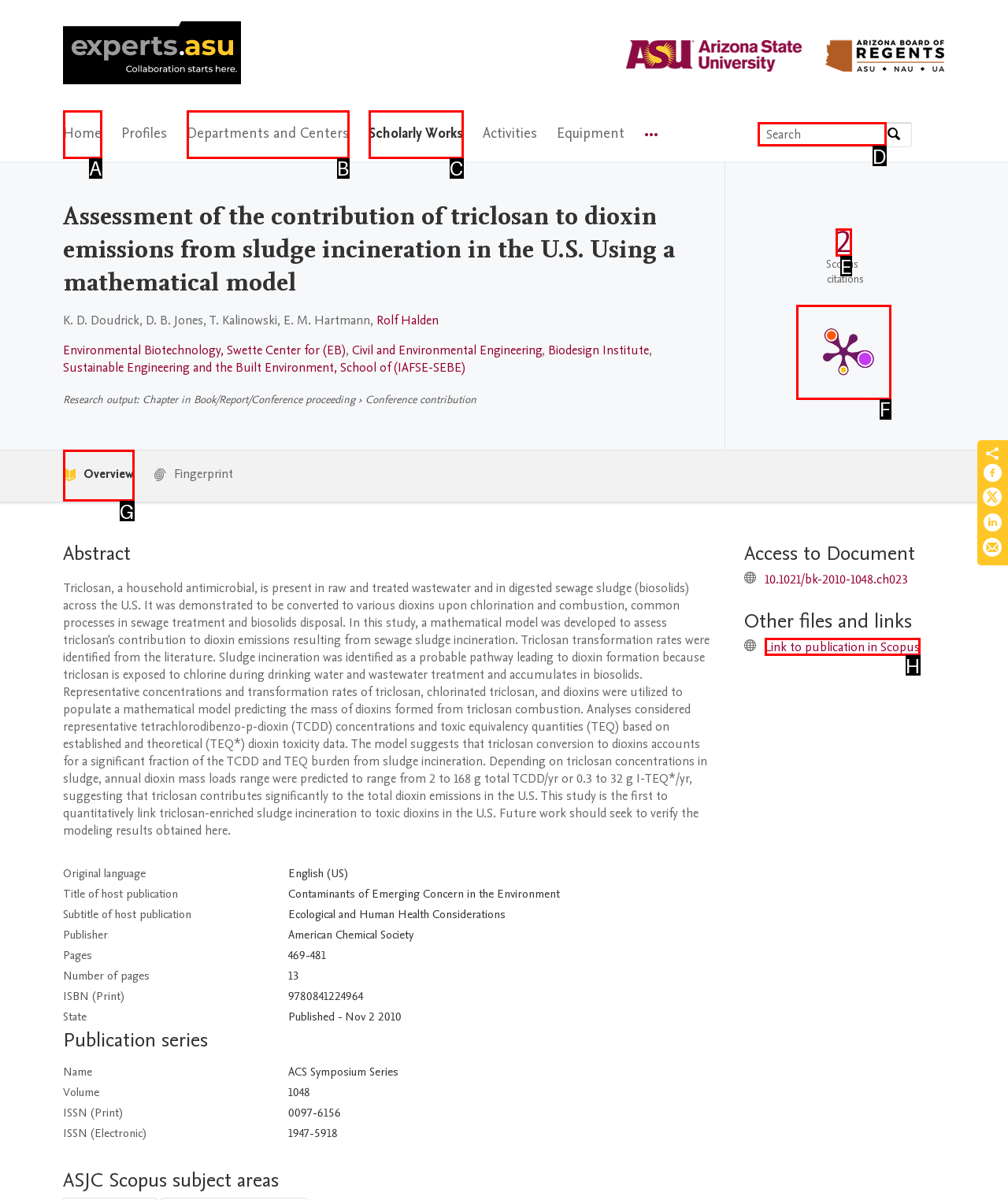Identify the correct lettered option to click in order to perform this task: Search by expertise, name or affiliation. Respond with the letter.

D